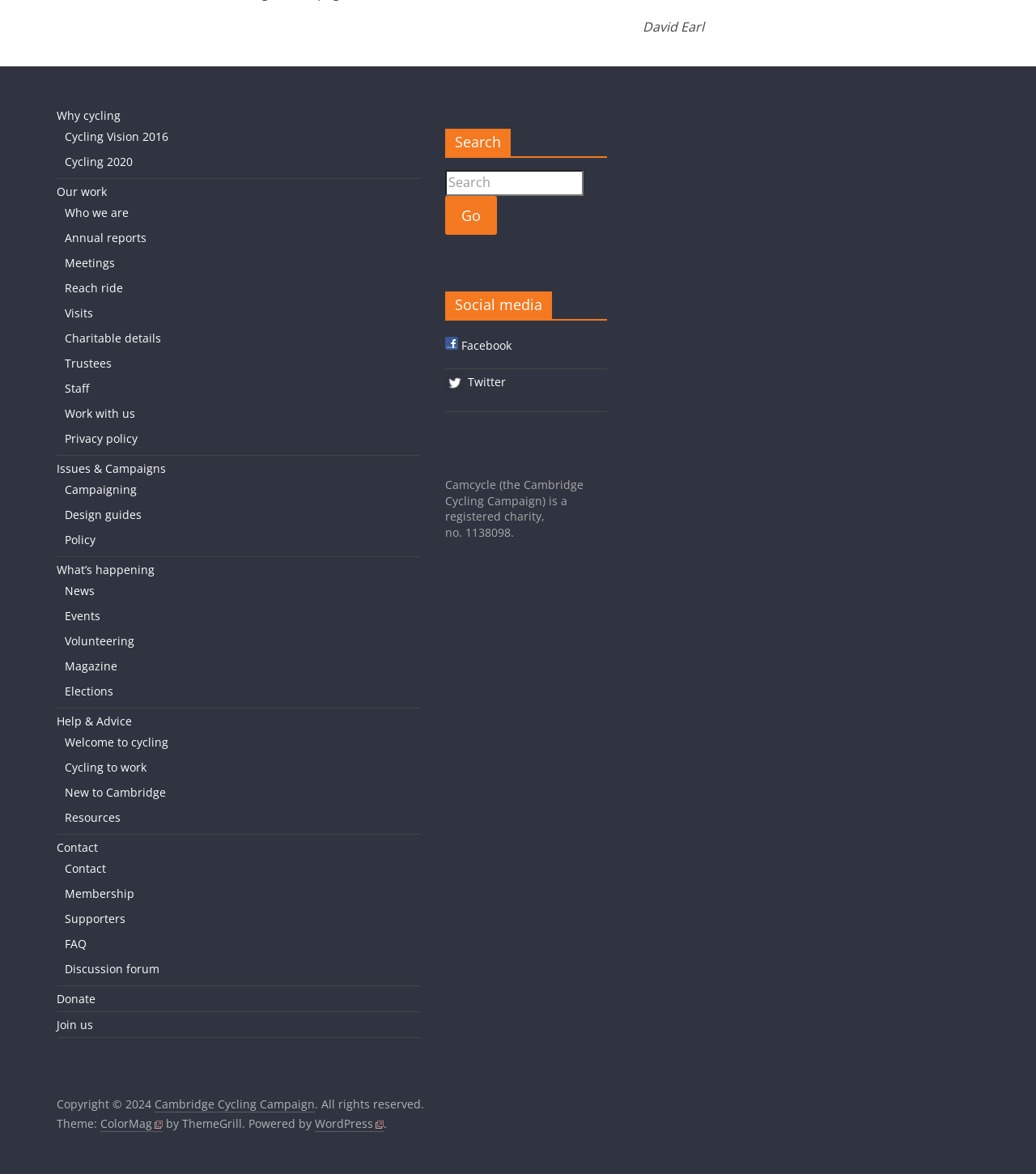Determine the bounding box coordinates of the clickable region to follow the instruction: "Read the news".

[0.062, 0.497, 0.091, 0.51]